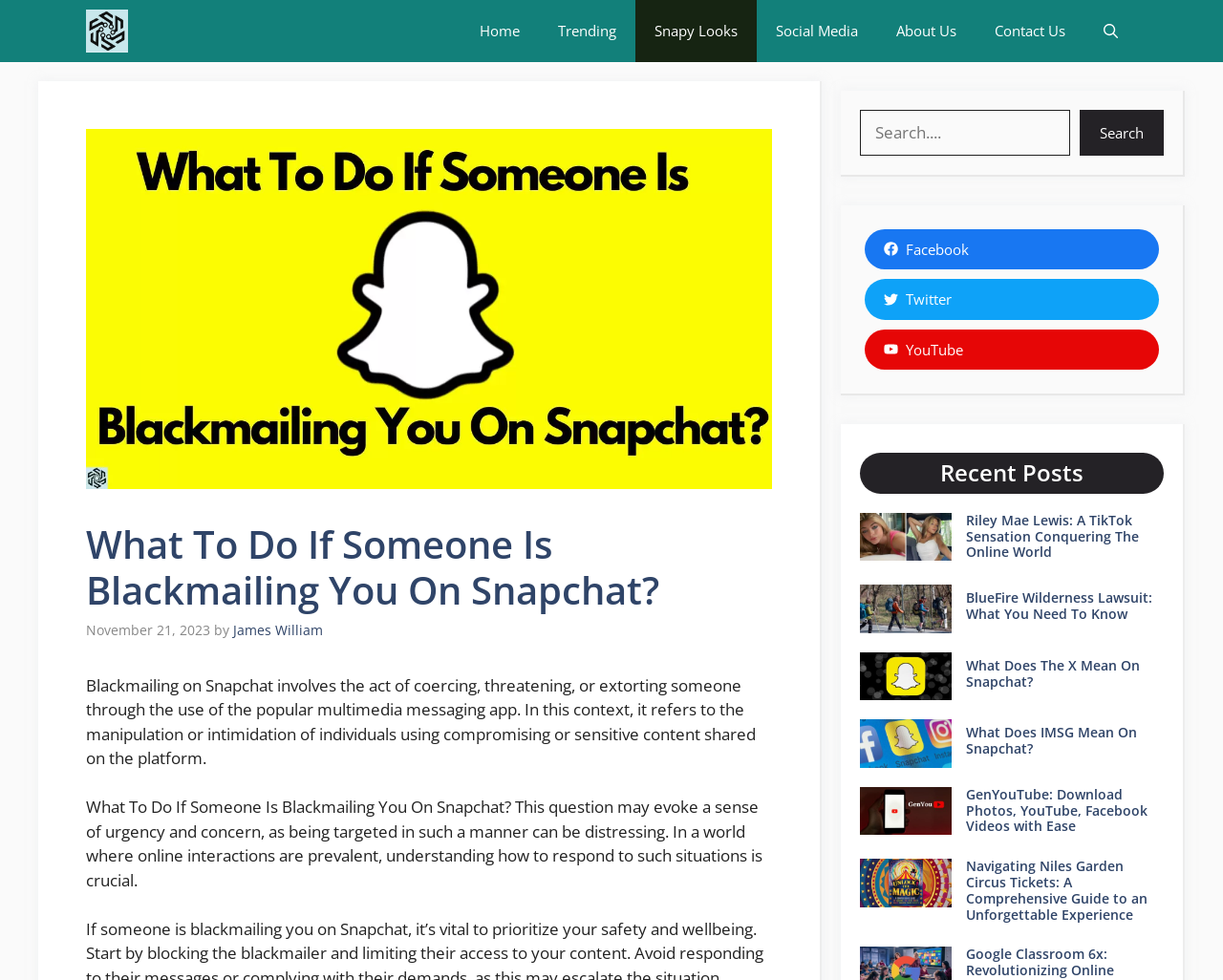What type of content is featured in the 'Recent Posts' section?
Answer the question with as much detail as you can, using the image as a reference.

The 'Recent Posts' section features a list of article summaries, each with a heading, an image, and a brief description. This can be seen from the layout and content of the section, which includes headings like 'Riley Mae Lewis: A TikTok Sensation Conquering The Online World' and 'BlueFire Wilderness Lawsuit: What You Need To Know'.